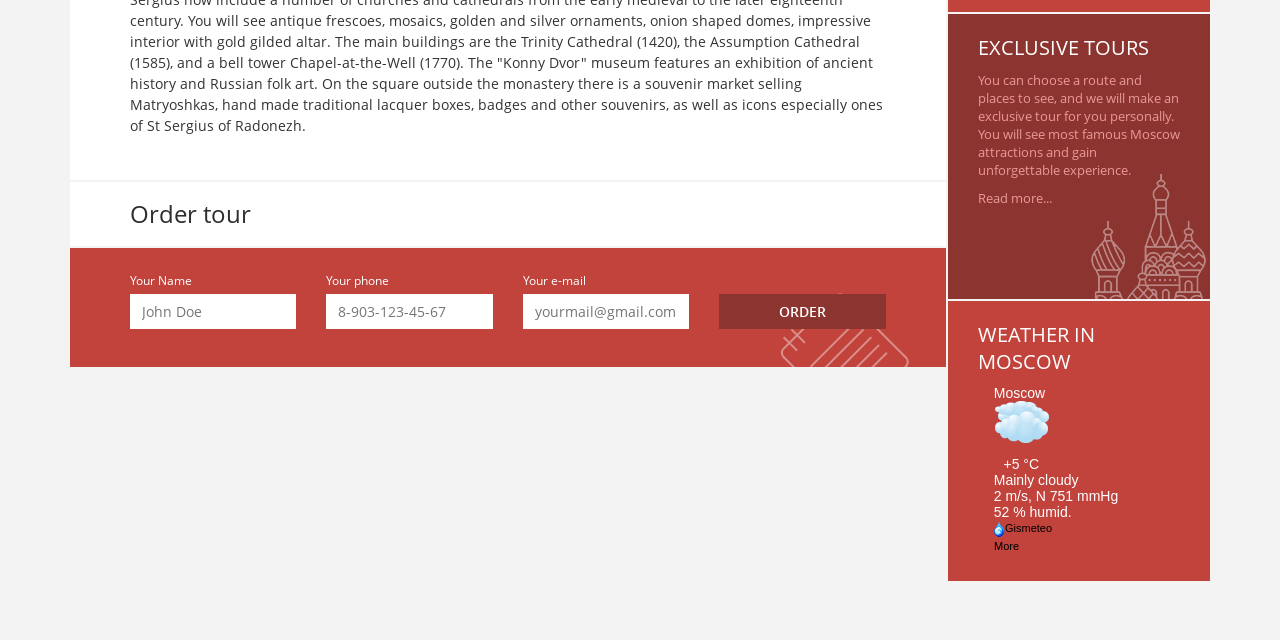Refer to the element description title="Weather in Moscow" and identify the corresponding bounding box in the screenshot. Format the coordinates as (top-left x, top-left y, bottom-right x, bottom-right y) with values in the range of 0 to 1.

[0.776, 0.812, 0.824, 0.838]